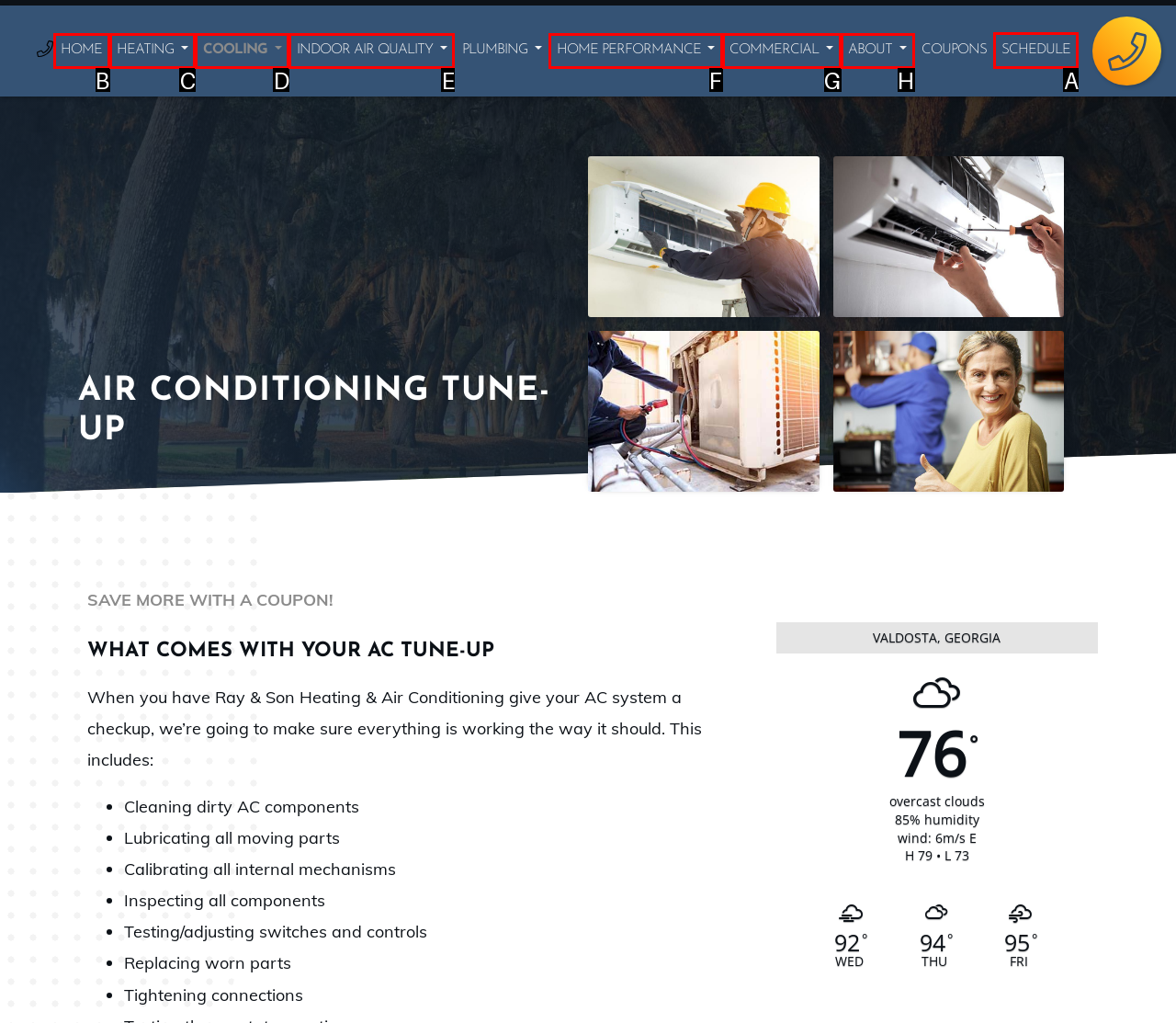To complete the instruction: Click on the SCHEDULE link, which HTML element should be clicked?
Respond with the option's letter from the provided choices.

A